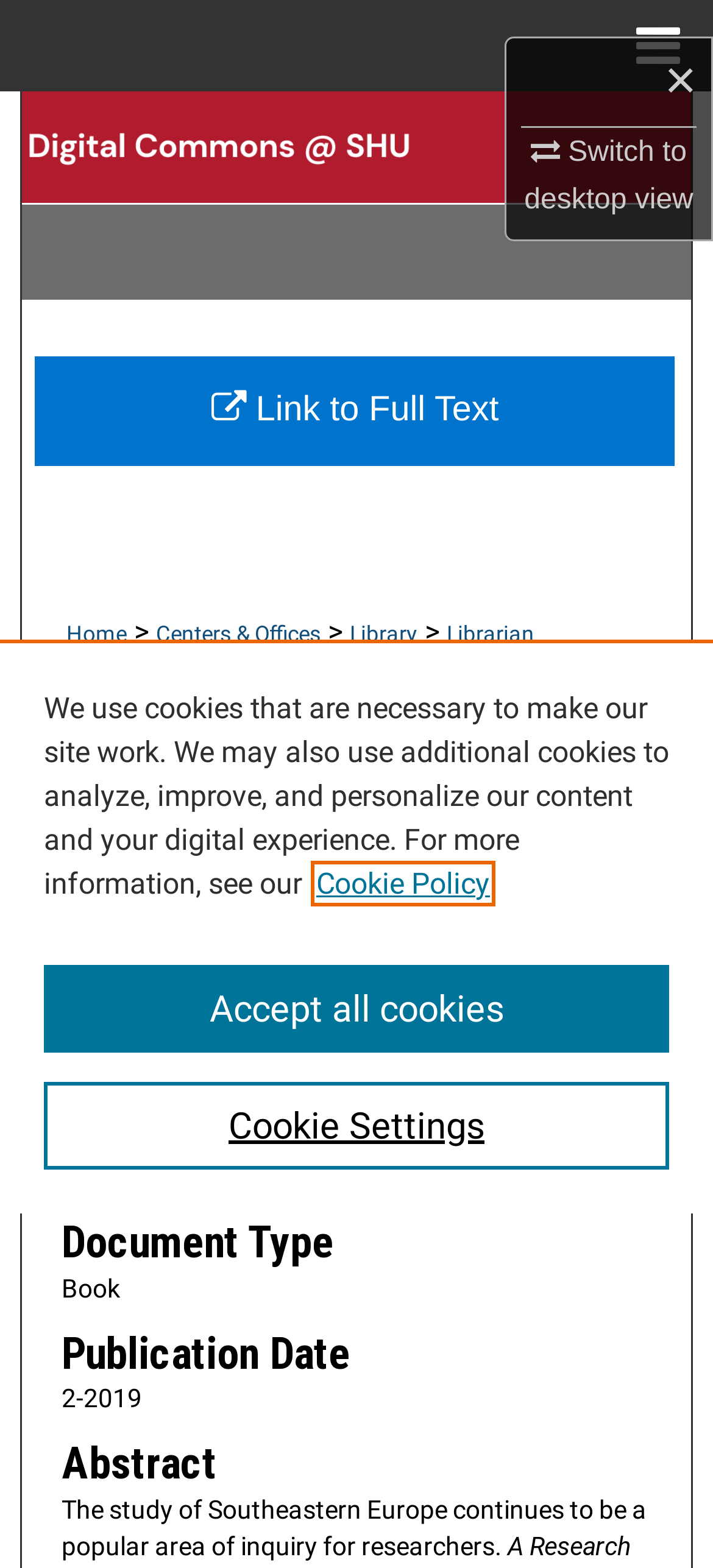Provide the bounding box coordinates for the UI element described in this sentence: "Link to Full Text". The coordinates should be four float values between 0 and 1, i.e., [left, top, right, bottom].

[0.049, 0.228, 0.947, 0.297]